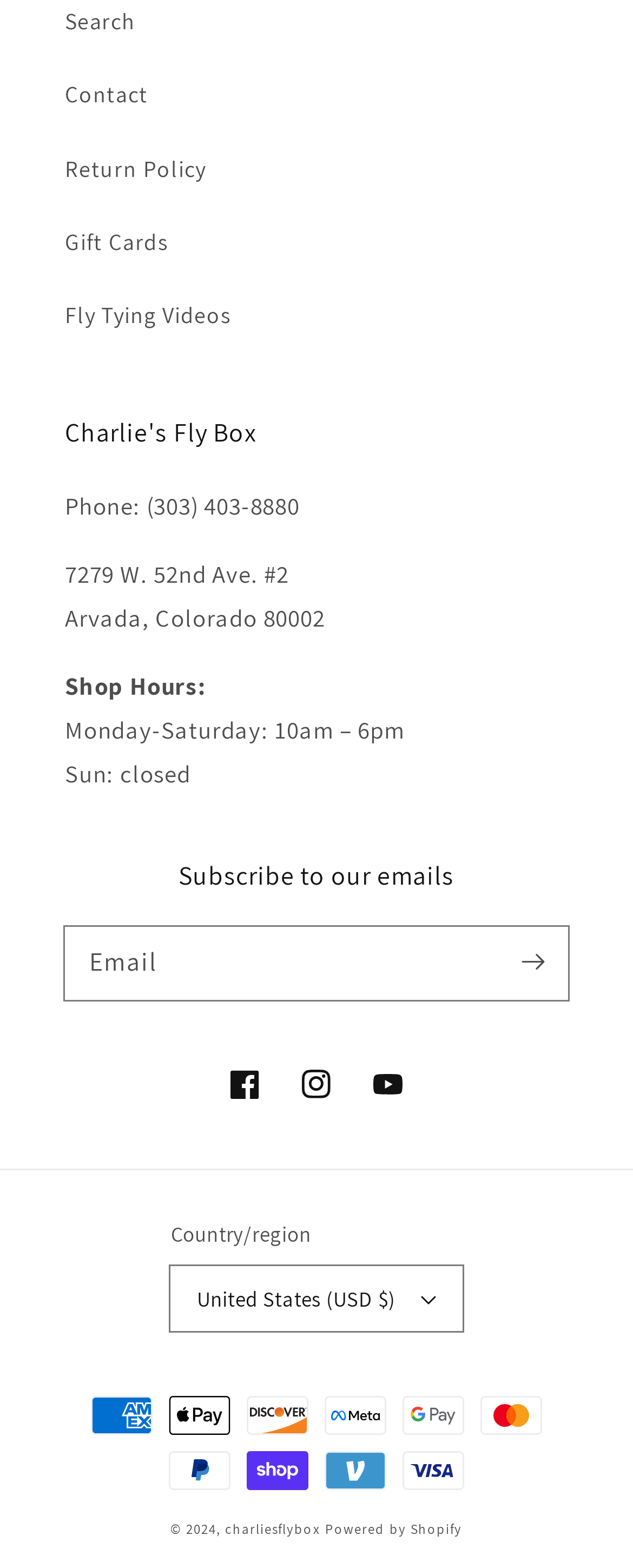Please identify the bounding box coordinates of the element I need to click to follow this instruction: "Follow Charlie's Fly Box on Facebook".

[0.331, 0.668, 0.444, 0.714]